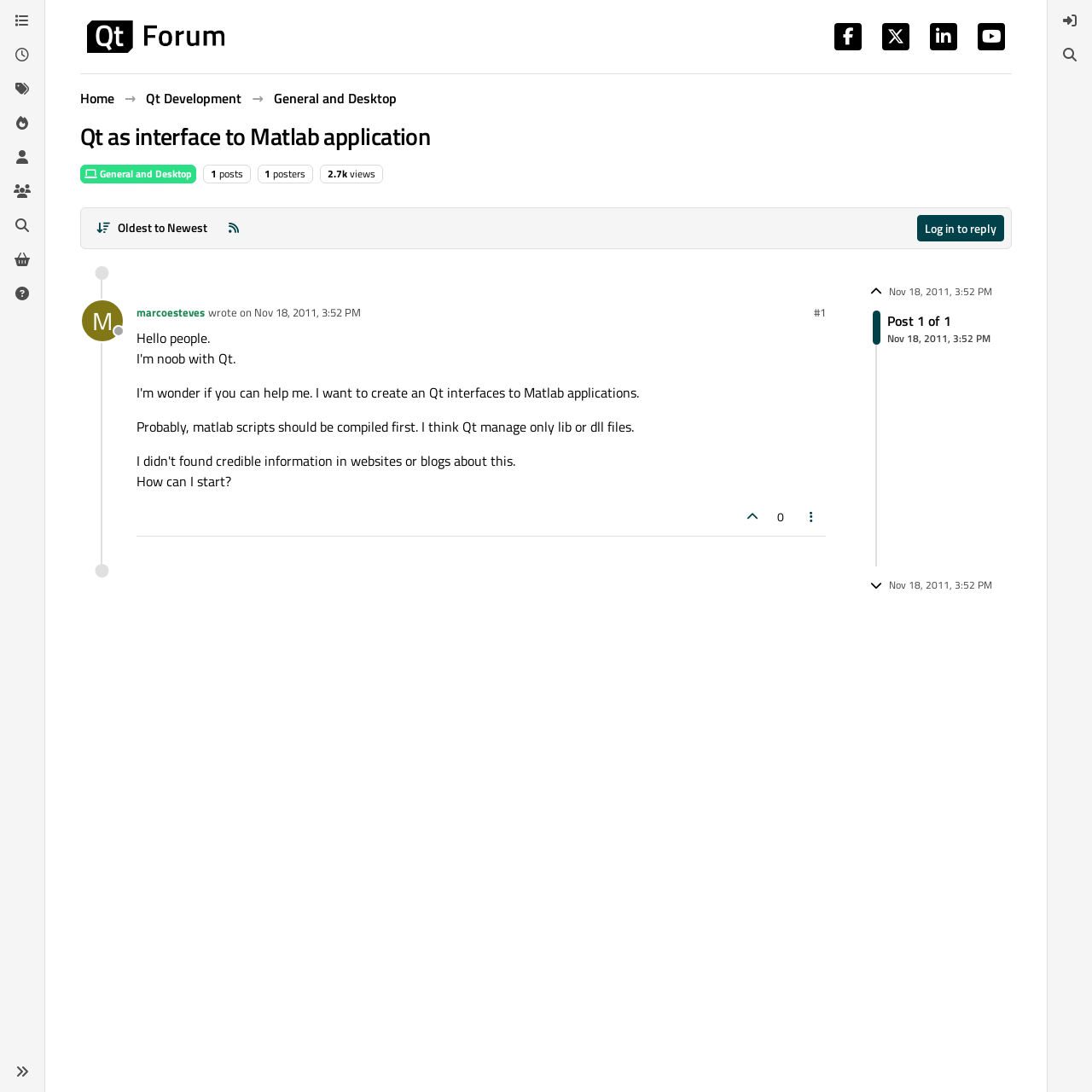Determine the bounding box for the HTML element described here: "aria-label="Post tools"". The coordinates should be given as [left, top, right, bottom] with each number being a float between 0 and 1.

[0.73, 0.462, 0.756, 0.484]